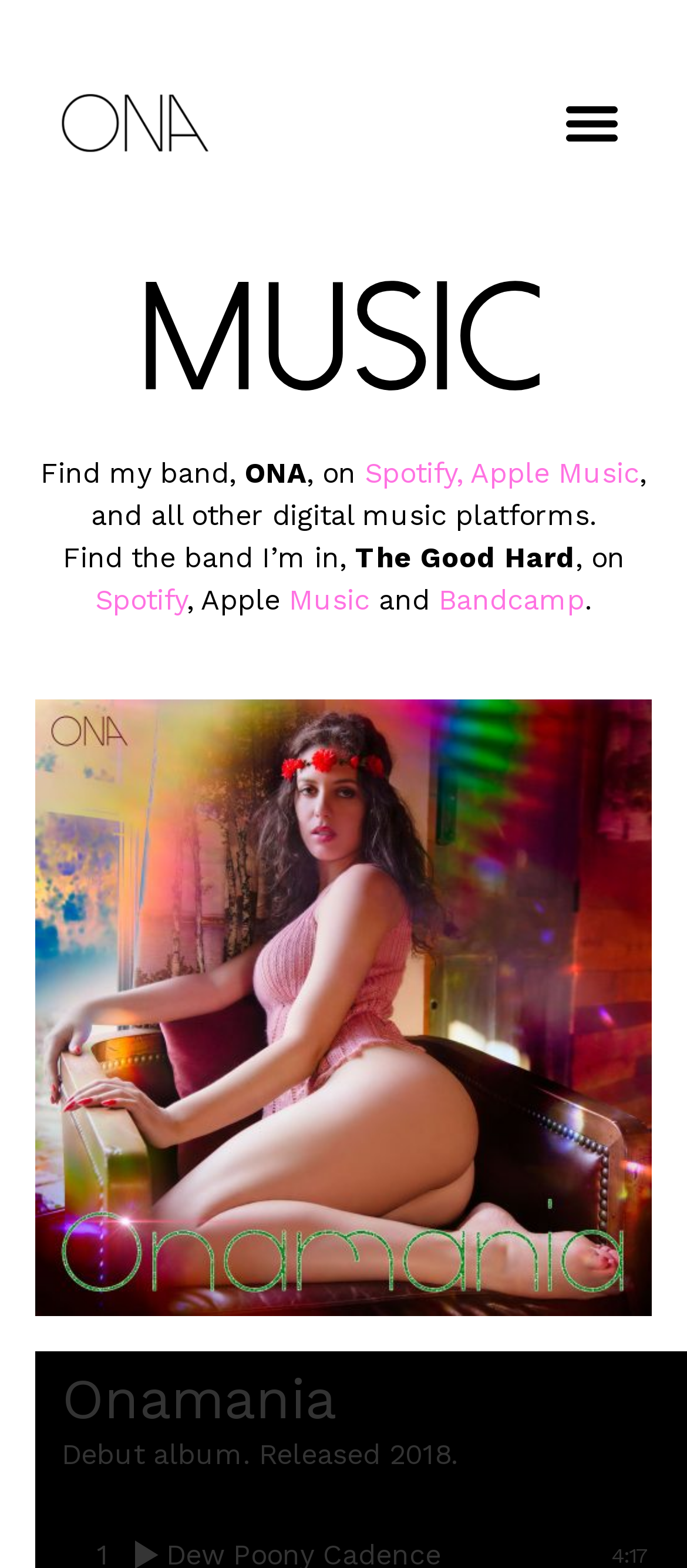Review the image closely and give a comprehensive answer to the question: What is the name of the debut album?

The name of the debut album can be found in the heading element 'Onamania' which is located at [0.09, 0.871, 0.974, 0.914] and is part of the album information section of the webpage.